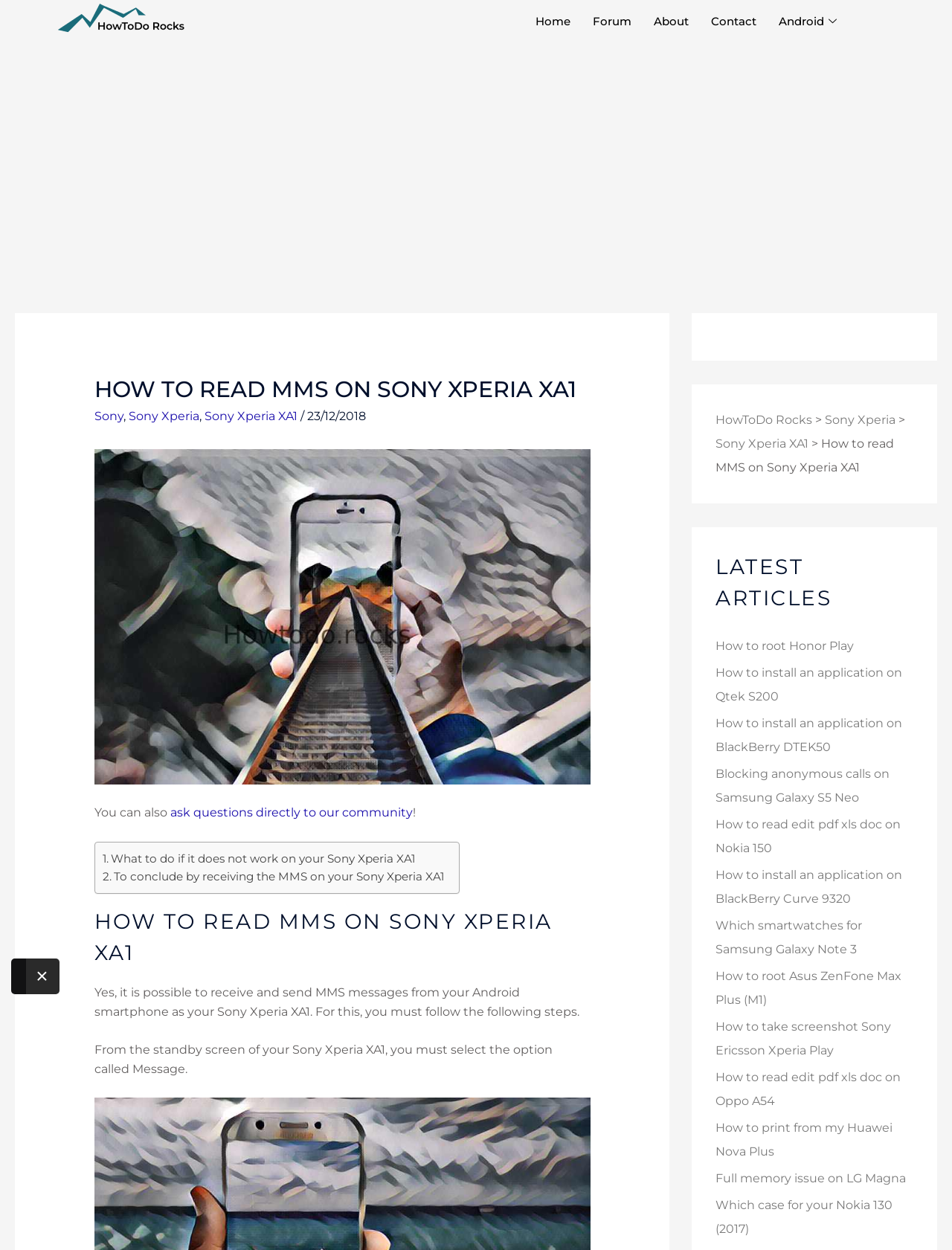Find the bounding box coordinates of the clickable element required to execute the following instruction: "Click on the 'How to root Honor Play' article". Provide the coordinates as four float numbers between 0 and 1, i.e., [left, top, right, bottom].

[0.752, 0.511, 0.897, 0.522]